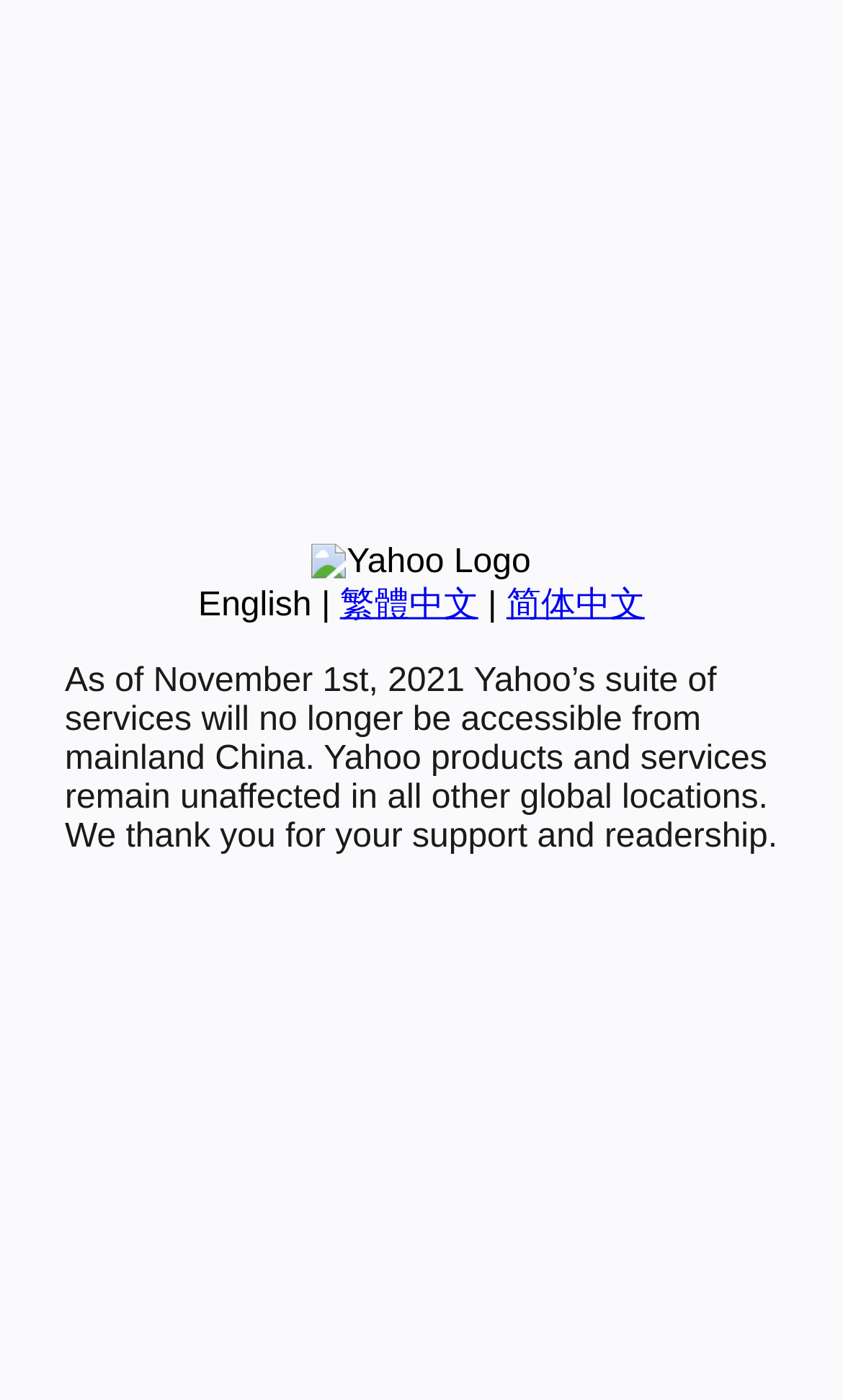Find and provide the bounding box coordinates for the UI element described here: "繁體中文". The coordinates should be given as four float numbers between 0 and 1: [left, top, right, bottom].

[0.403, 0.419, 0.567, 0.445]